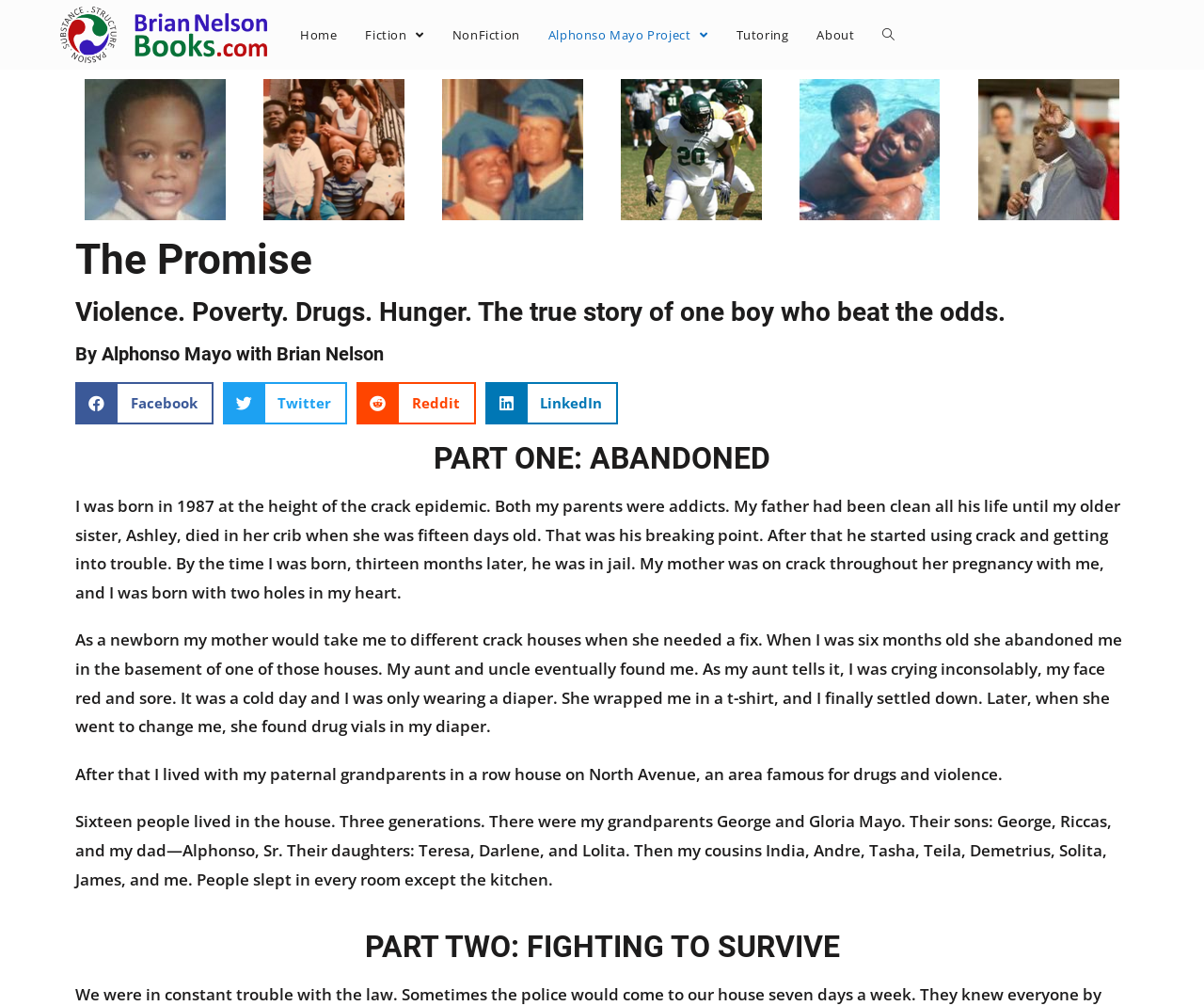Use the details in the image to answer the question thoroughly: 
Who is the author of the book 'The Promise'?

The answer can be found by looking at the heading 'The Promise' and the subheading 'By Alphonso Mayo with Brian Nelson', which indicates that Brian Nelson is the author of the book.